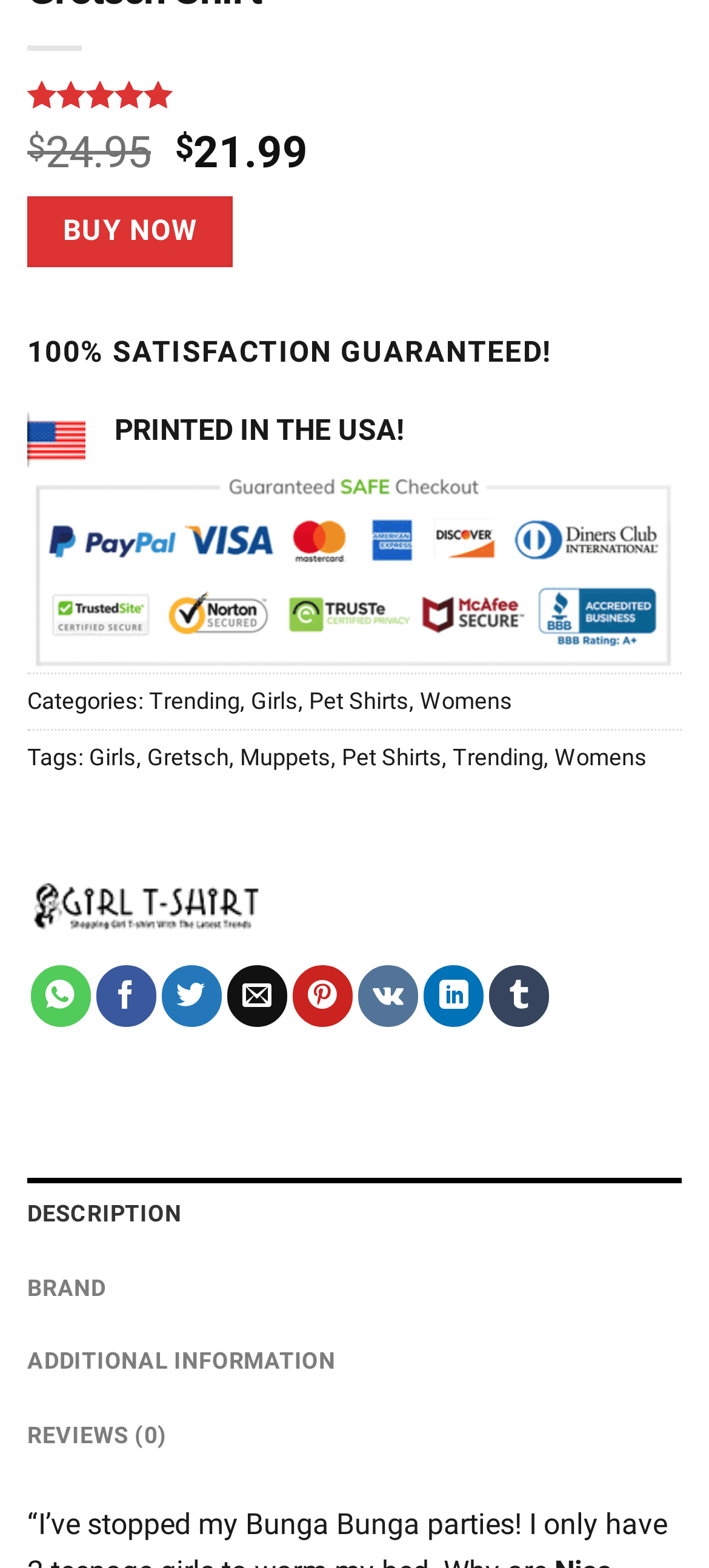Answer the question briefly using a single word or phrase: 
What is the guarantee offered by the seller?

100% SATISFACTION GUARANTEED!